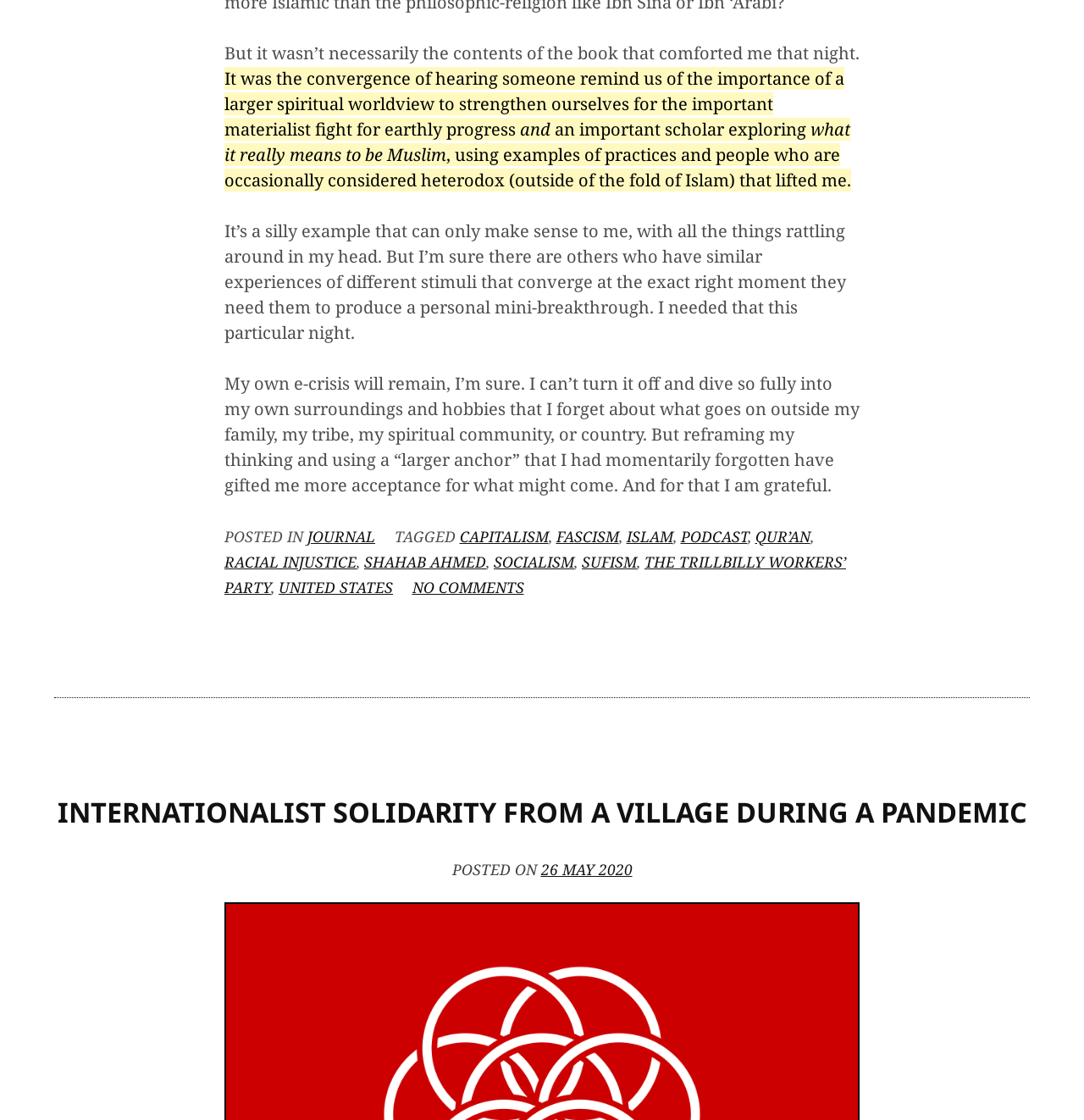Identify the bounding box coordinates of the clickable region to carry out the given instruction: "Click the link to view the journal".

[0.284, 0.469, 0.346, 0.488]